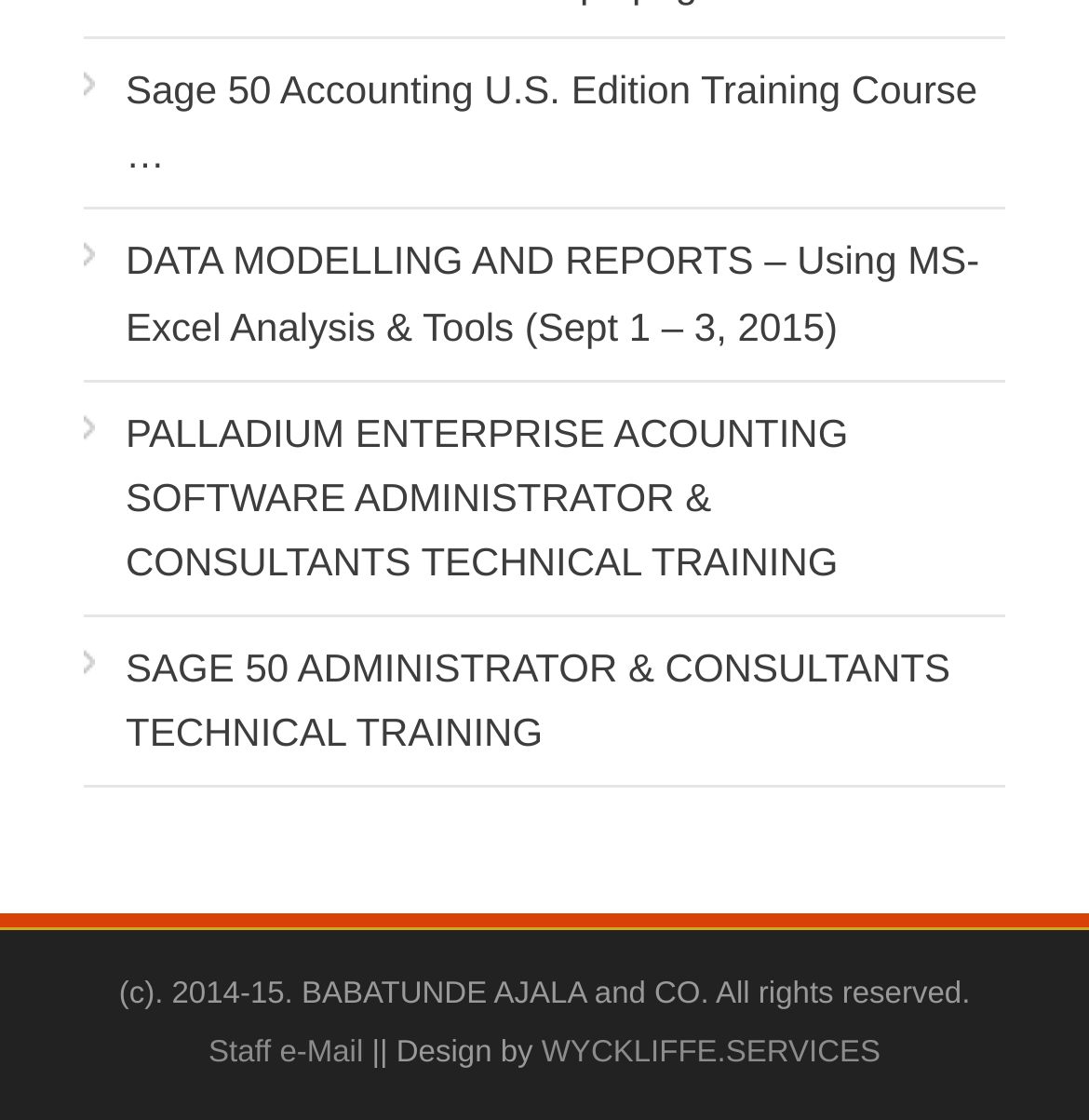Please determine the bounding box coordinates, formatted as (top-left x, top-left y, bottom-right x, bottom-right y), with all values as floating point numbers between 0 and 1. Identify the bounding box of the region described as: parent_node: E-postadress * aria-describedby="email-notes" name="email"

None